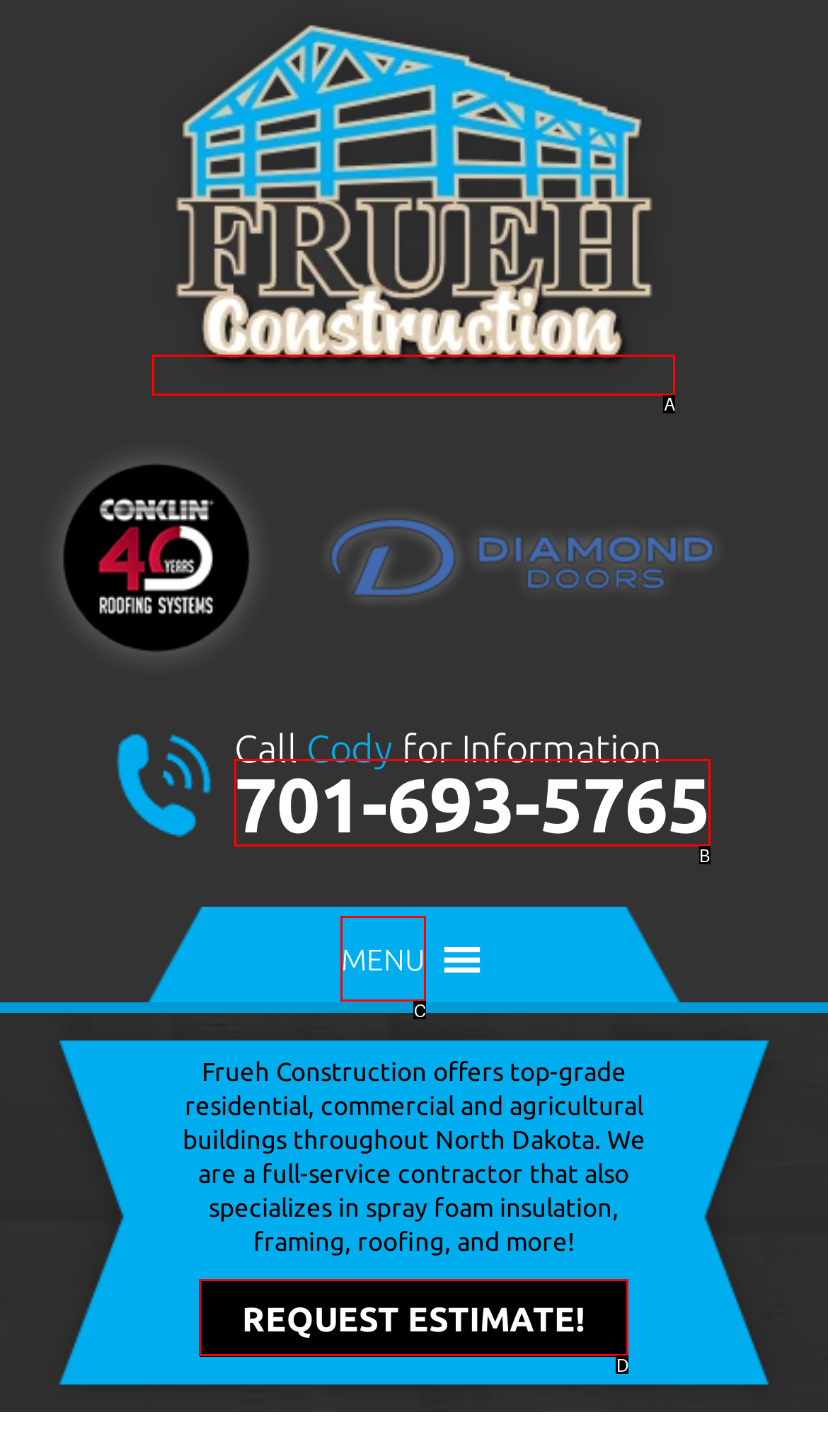What letter corresponds to the UI element described here: November 14, 2022November 23, 2022
Reply with the letter from the options provided.

None